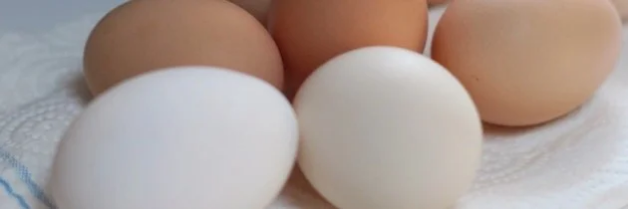Detail the scene depicted in the image with as much precision as possible.

The image displays a collection of eggs, showcasing a variety of shell colors, including white and brown. The eggs are arranged on a delicate lace-patterned cloth, which adds a touch of elegance to the presentation. This visual accompanies an article titled "Are White Eggs Better than Brown Eggs?" published on December 4, 2015. The article suggests that there is a common misconception regarding the nutritional value of egg shell color, emphasizing that factors such as the chicken's diet and breed influence the quality more than the shell color itself. This image serves to illustrate the topic, inviting readers to explore further into the discussion surrounding egg color and quality.